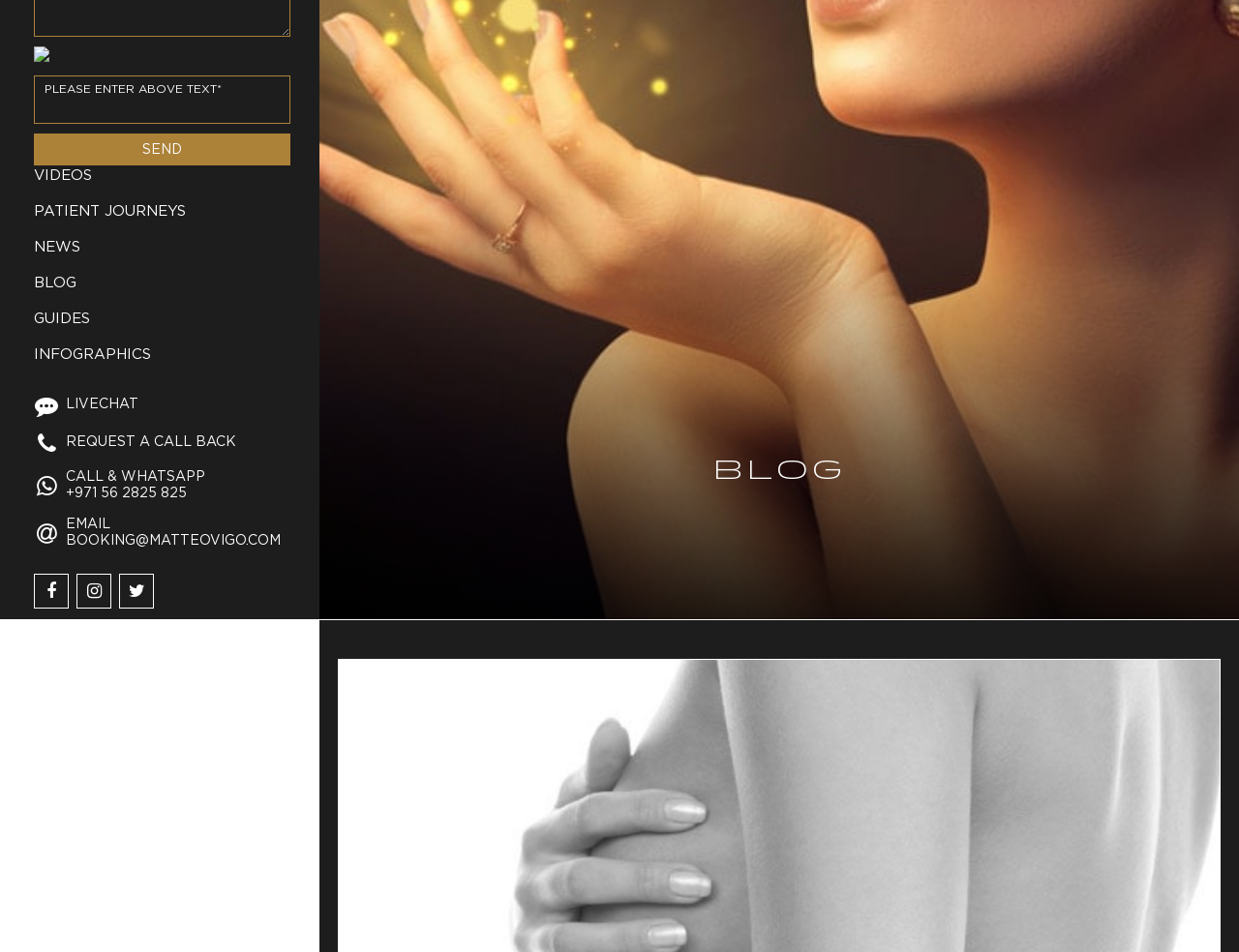Extract the bounding box coordinates for the HTML element that matches this description: "Patient Journeys". The coordinates should be four float numbers between 0 and 1, i.e., [left, top, right, bottom].

[0.0, 0.203, 0.258, 0.238]